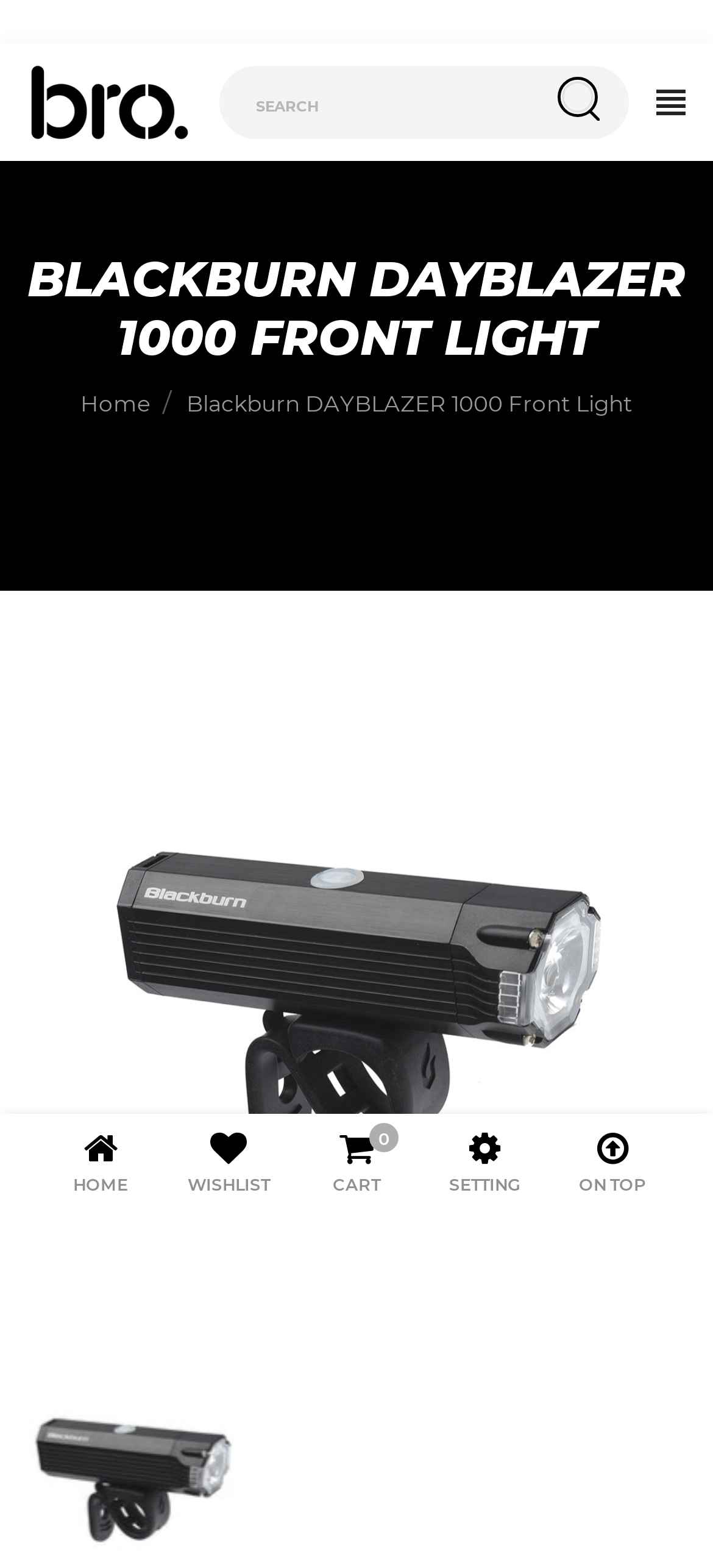Locate the bounding box of the user interface element based on this description: "0Cart".

[0.467, 0.721, 0.533, 0.761]